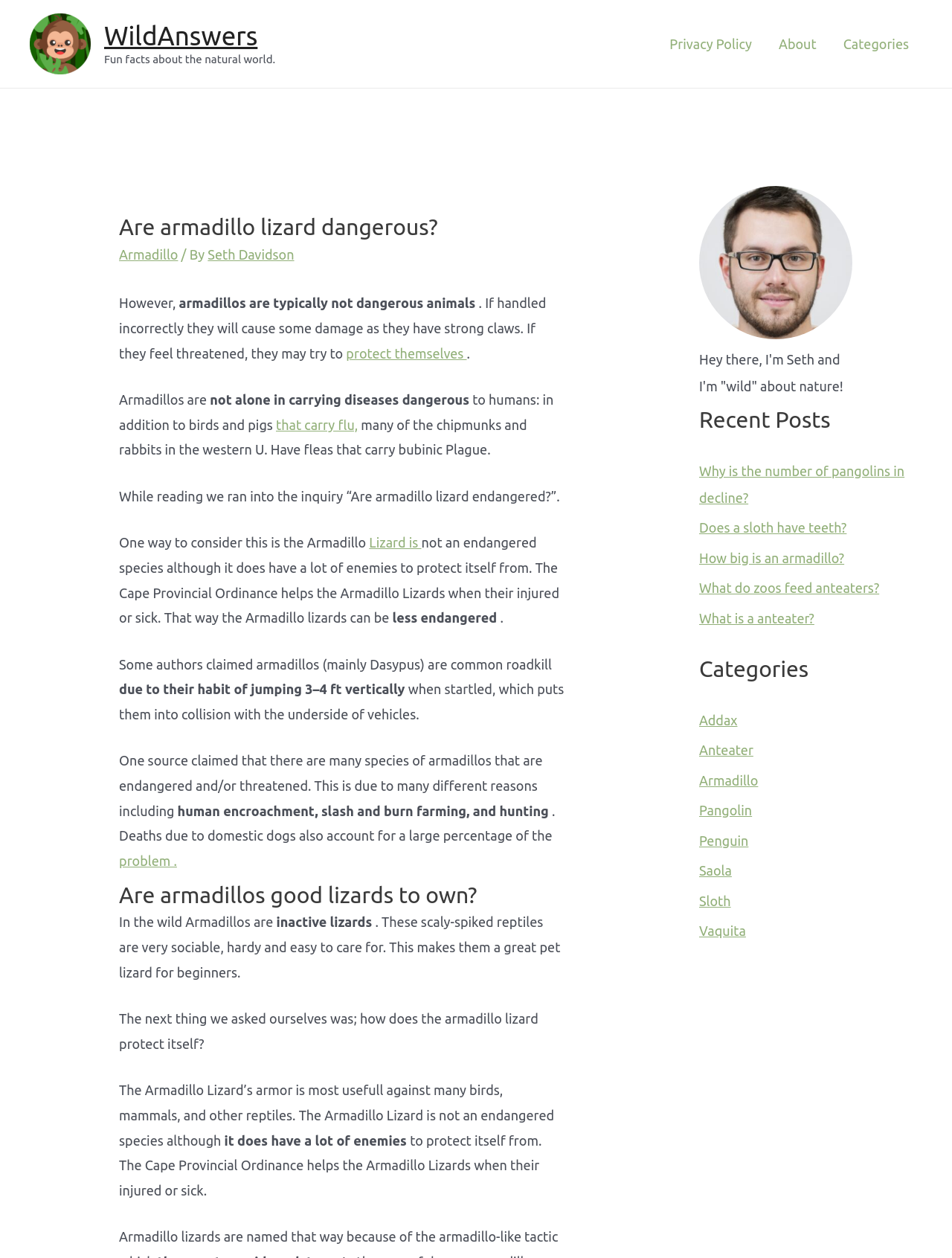Bounding box coordinates should be in the format (top-left x, top-left y, bottom-right x, bottom-right y) and all values should be floating point numbers between 0 and 1. Determine the bounding box coordinate for the UI element described as: that carry flu,

[0.29, 0.332, 0.376, 0.343]